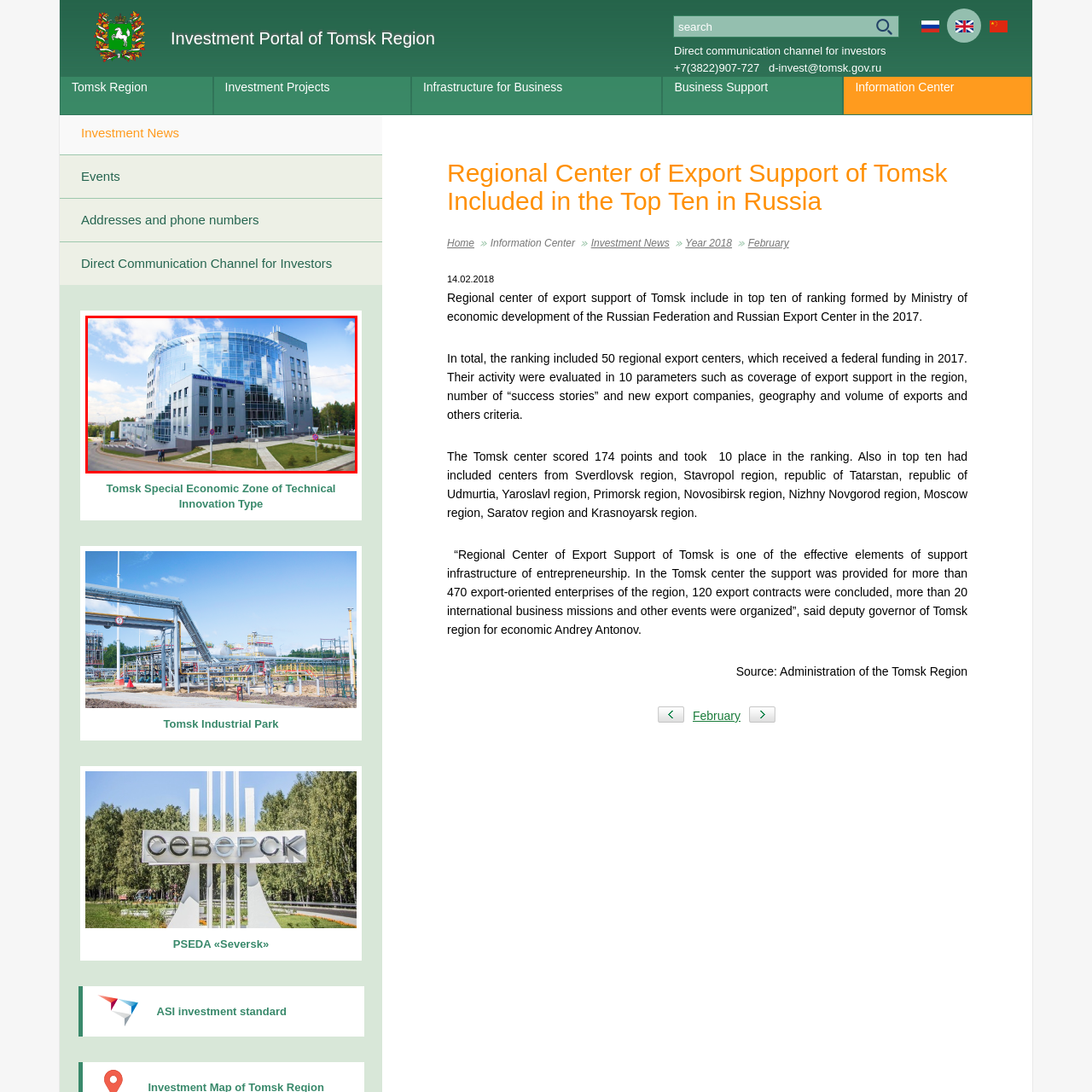Look at the area within the red bounding box, provide a one-word or phrase response to the following question: What surrounds the building area?

Lush greenery